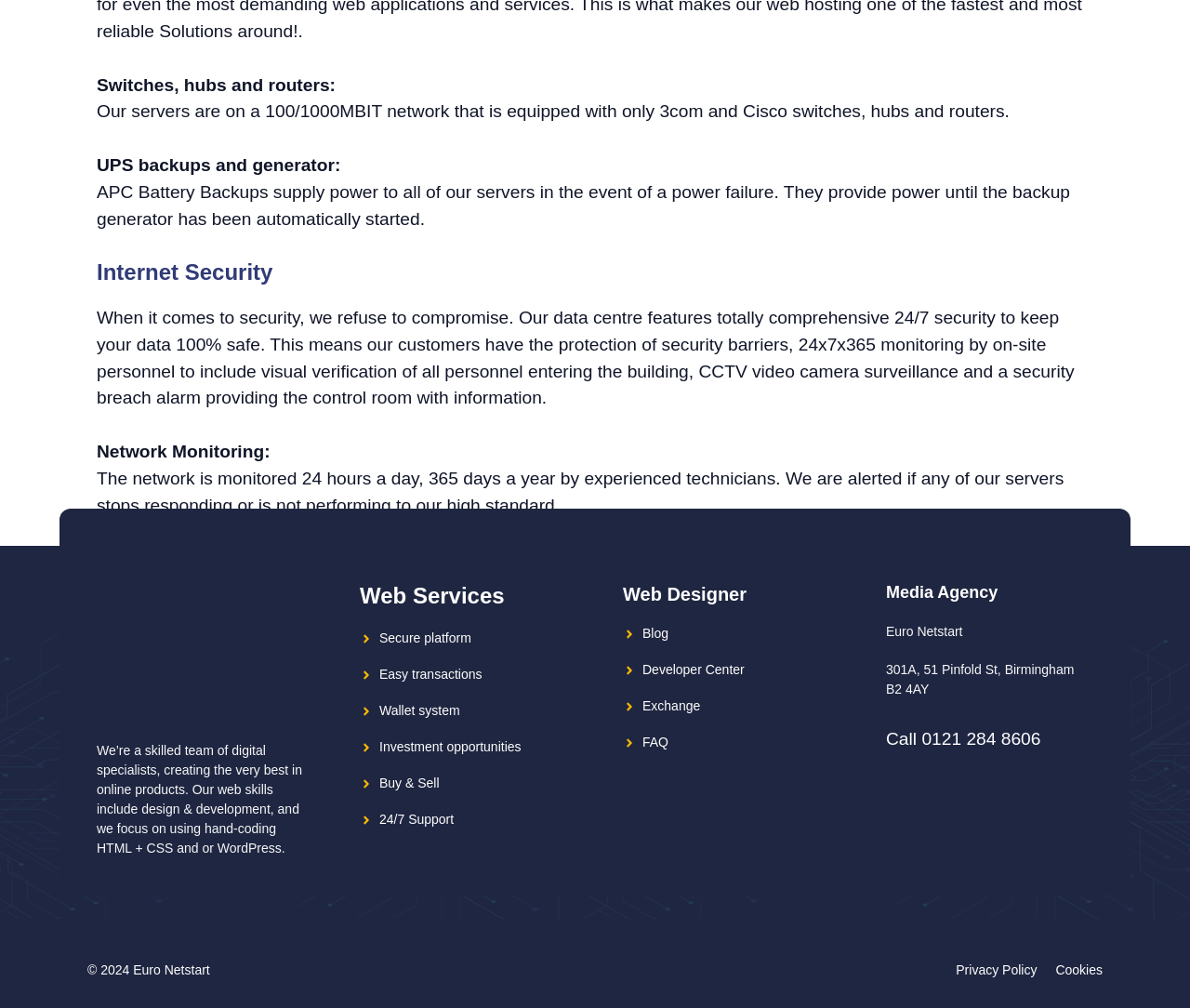Please identify the bounding box coordinates of the element on the webpage that should be clicked to follow this instruction: "Check Euro Netstart address". The bounding box coordinates should be given as four float numbers between 0 and 1, formatted as [left, top, right, bottom].

[0.745, 0.657, 0.903, 0.691]